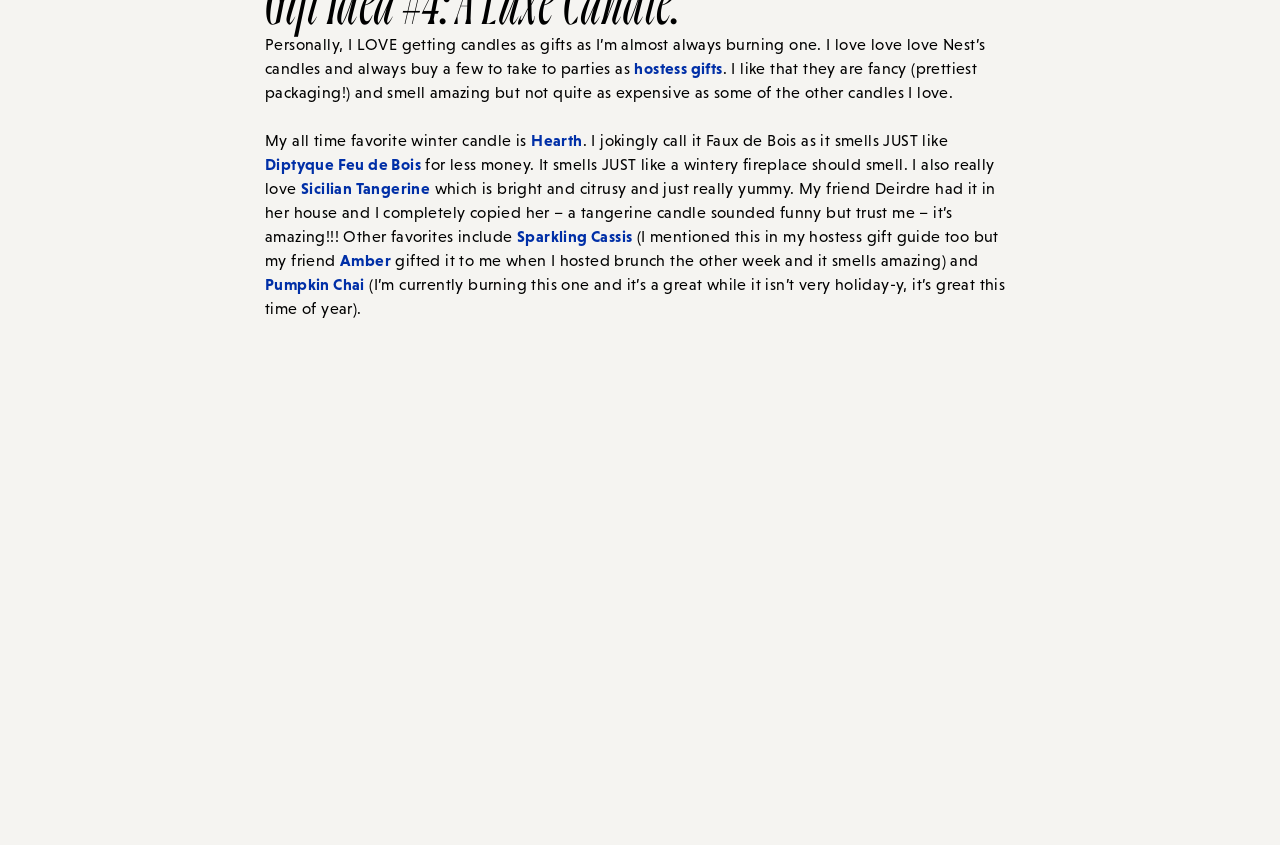Extract the bounding box coordinates for the HTML element that matches this description: "Hearth". The coordinates should be four float numbers between 0 and 1, i.e., [left, top, right, bottom].

[0.415, 0.155, 0.455, 0.176]